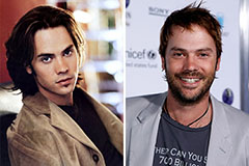What is Barry Watson's facial expression on the right?
Please use the image to provide an in-depth answer to the question.

According to the caption, the image on the right shows Barry Watson with a confident and relaxed expression, which is accompanied by a welcoming smile, indicating a significant change in his demeanor over the years.